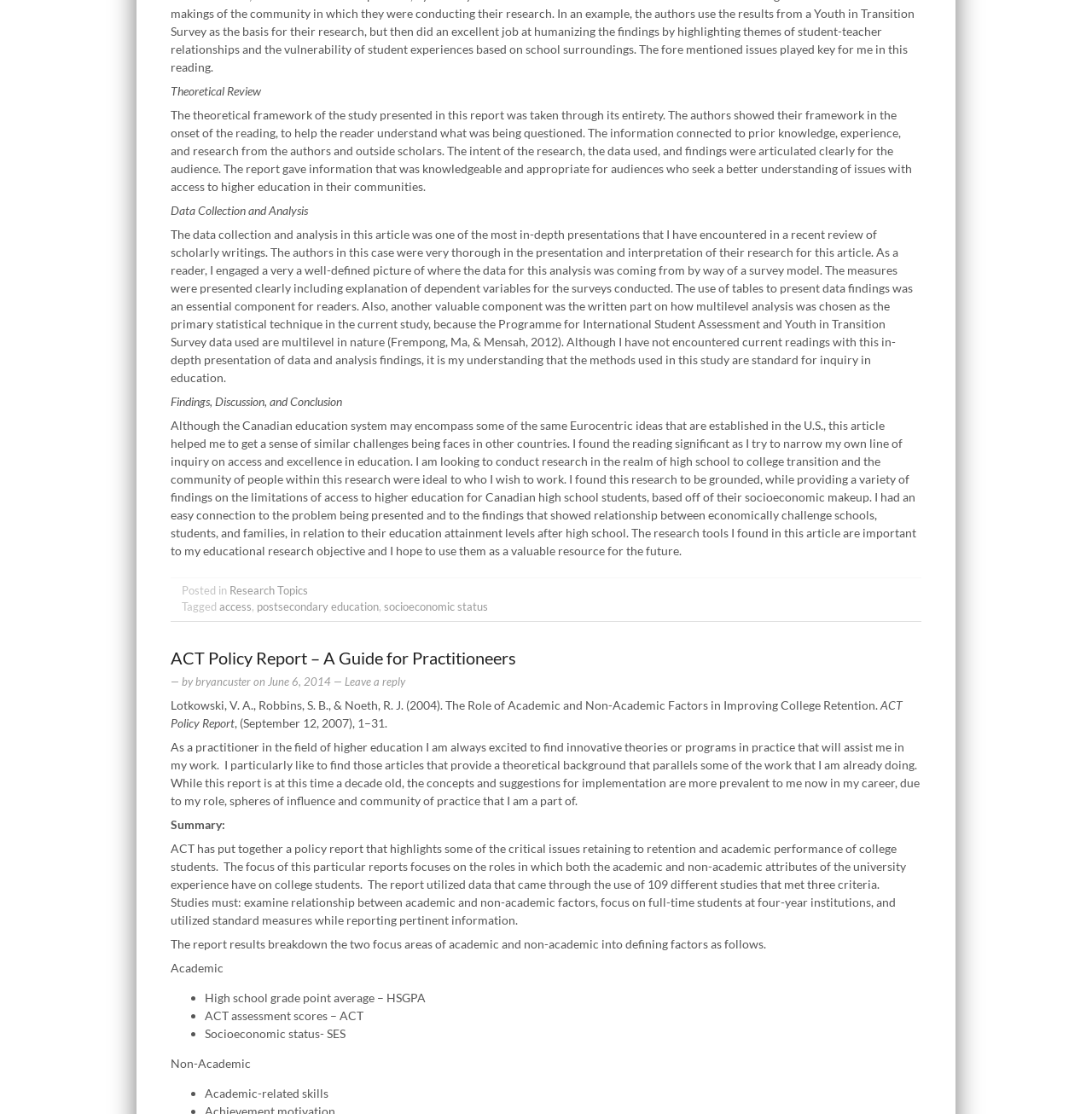What is the focus of the report?
Carefully analyze the image and provide a detailed answer to the question.

I determined the focus of the report by reading the summary section, which states that the report highlights critical issues related to retention and academic performance of college students.